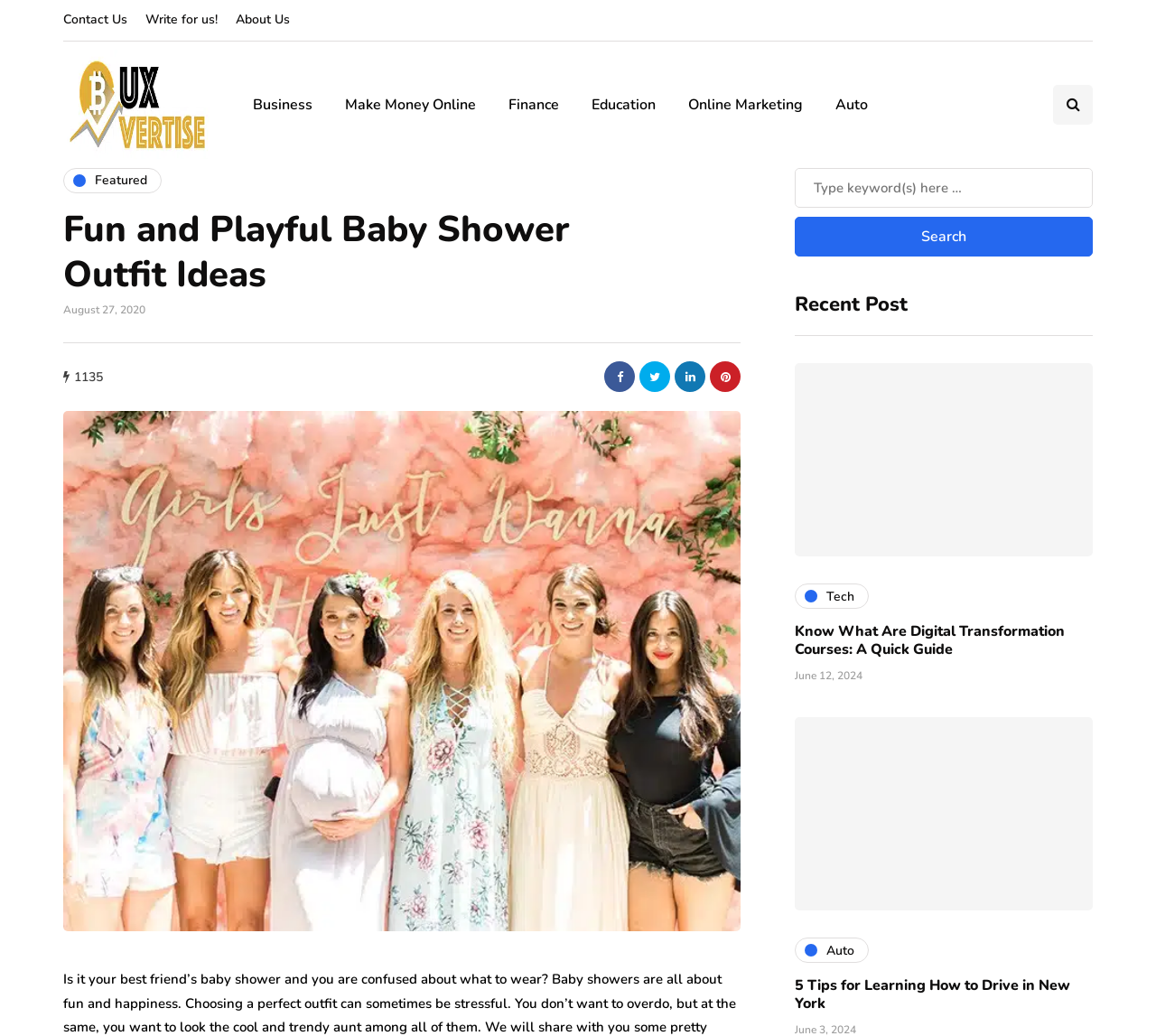For the given element description 沪公网安备 31010502006565号, determine the bounding box coordinates of the UI element. The coordinates should follow the format (top-left x, top-left y, bottom-right x, bottom-right y) and be within the range of 0 to 1.

None